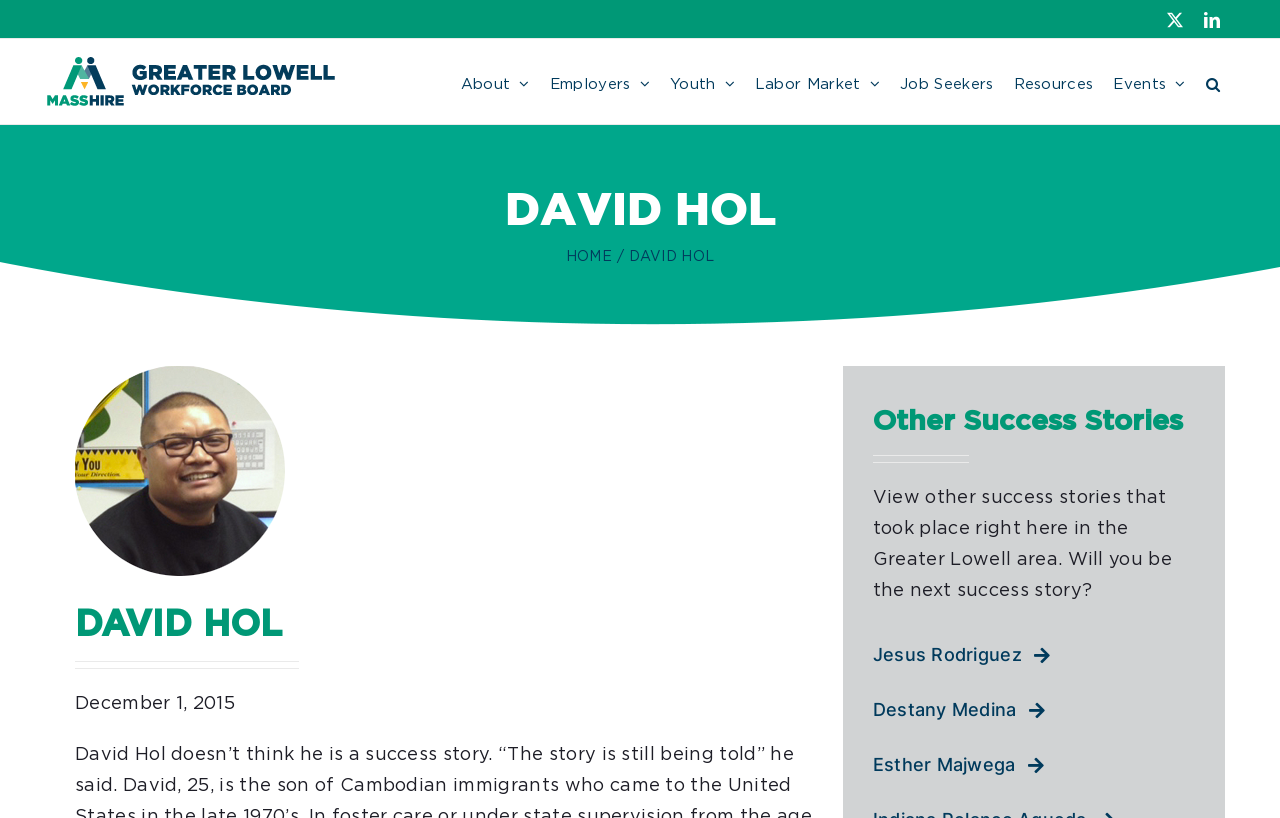What is the theme of the stories mentioned on this page?
Examine the image and provide an in-depth answer to the question.

The page mentions 'Other Success Stories' and also has a link to 'View other success stories', indicating that the theme of the stories mentioned on this page is about success stories.